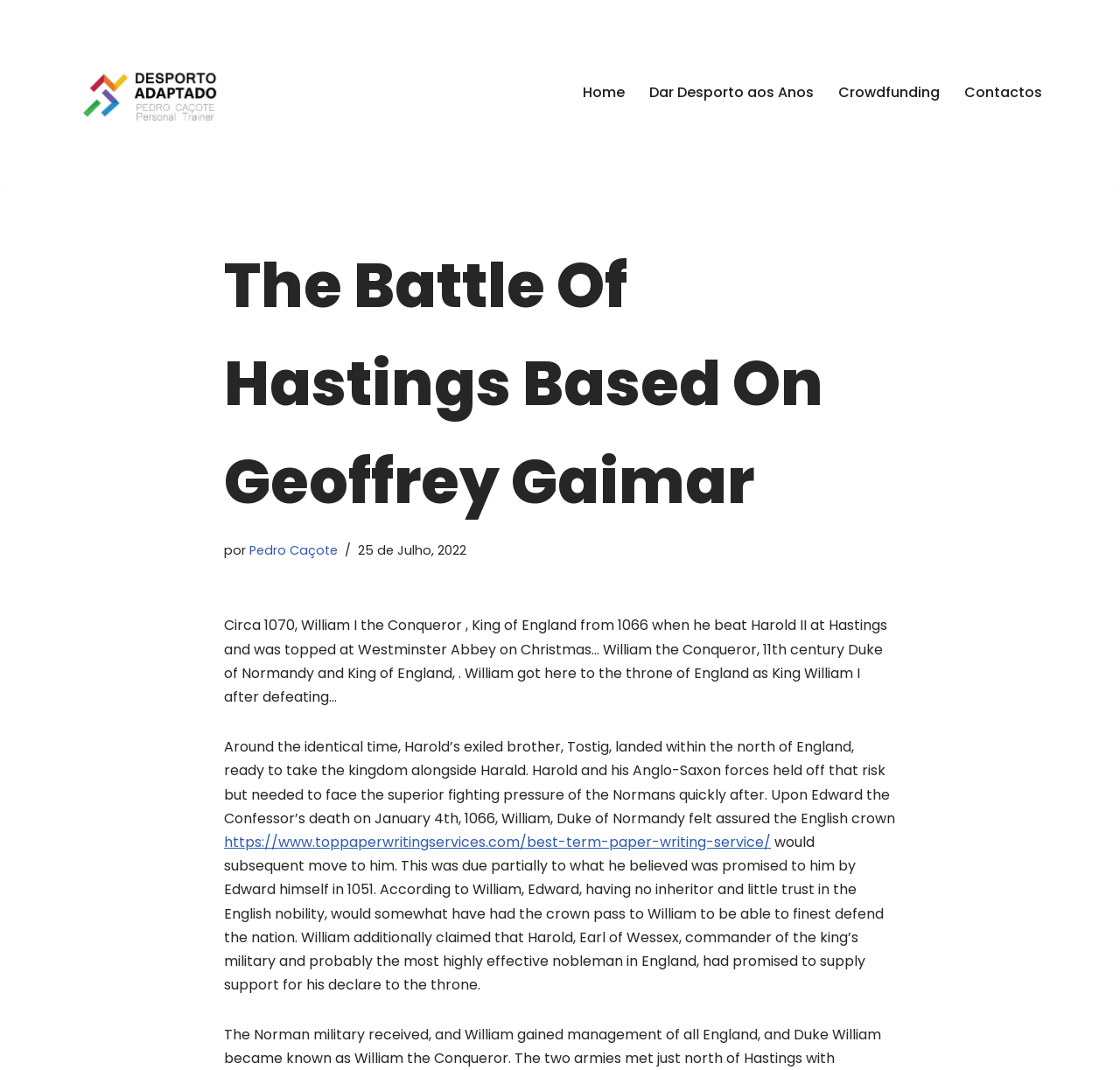Can you specify the bounding box coordinates for the region that should be clicked to fulfill this instruction: "Check the date of the article".

[0.32, 0.506, 0.416, 0.522]